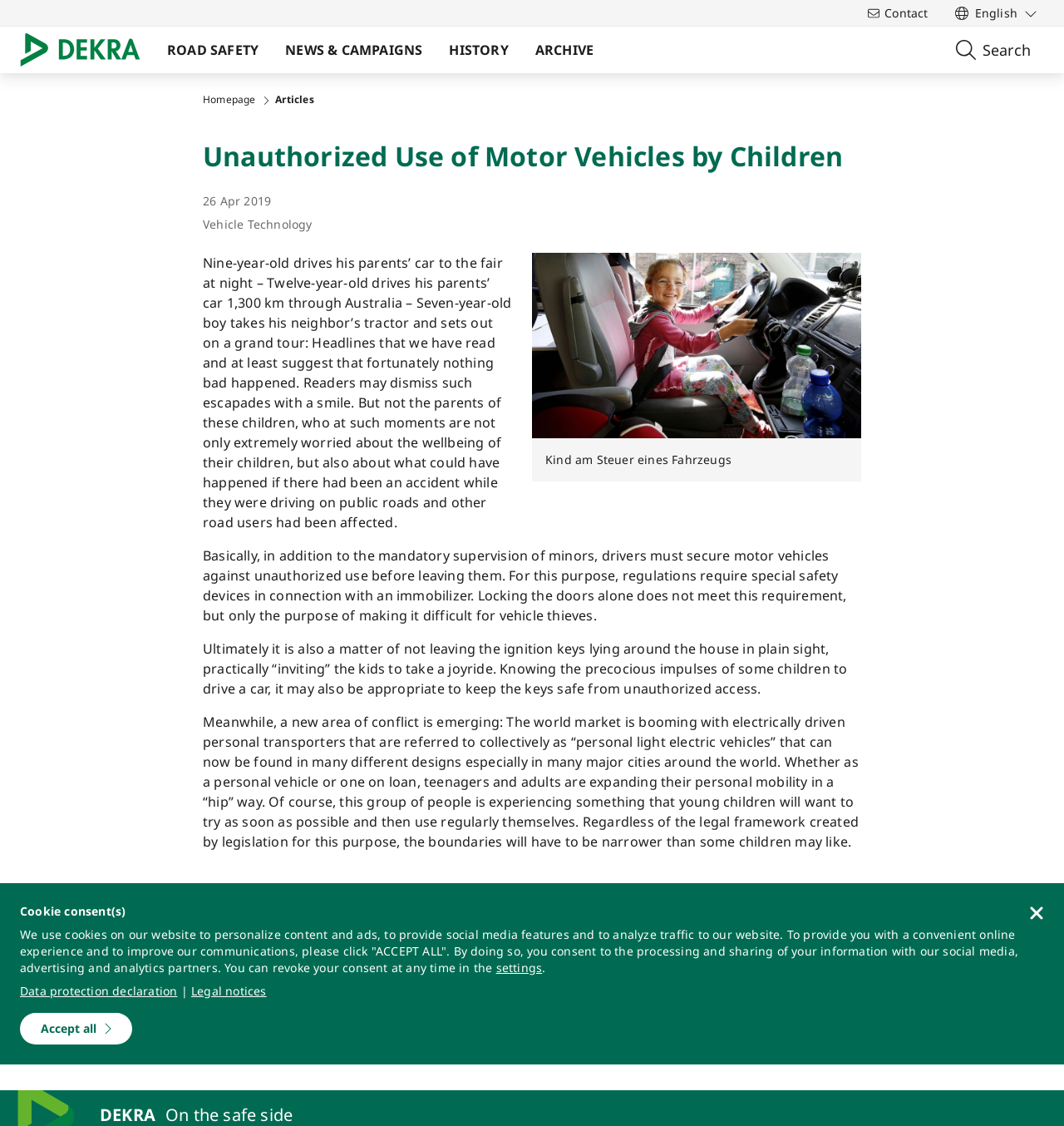What is the main topic of this webpage?
Provide a thorough and detailed answer to the question.

Based on the webpage content, especially the heading 'Unauthorized Use of Motor Vehicles by Children' and the article text, it is clear that the main topic of this webpage is road safety, specifically focusing on the prevention of unauthorized use of motor vehicles by children.